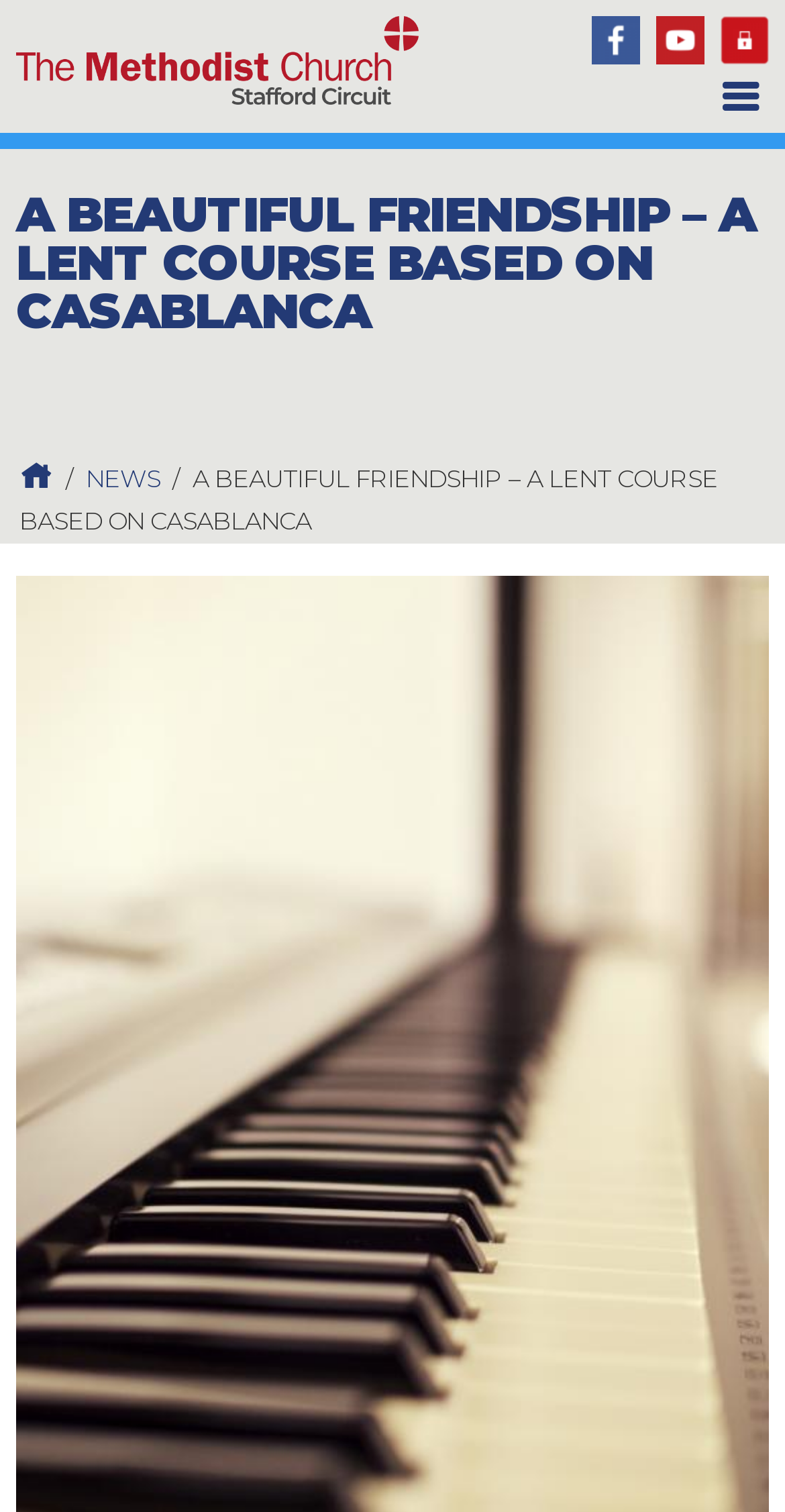Can you give a comprehensive explanation to the question given the content of the image?
How many navigation links are available?

There are three navigation links available on the webpage, which are 'Home', 'NEWS', and a separator, which can be found in the top navigation menu.